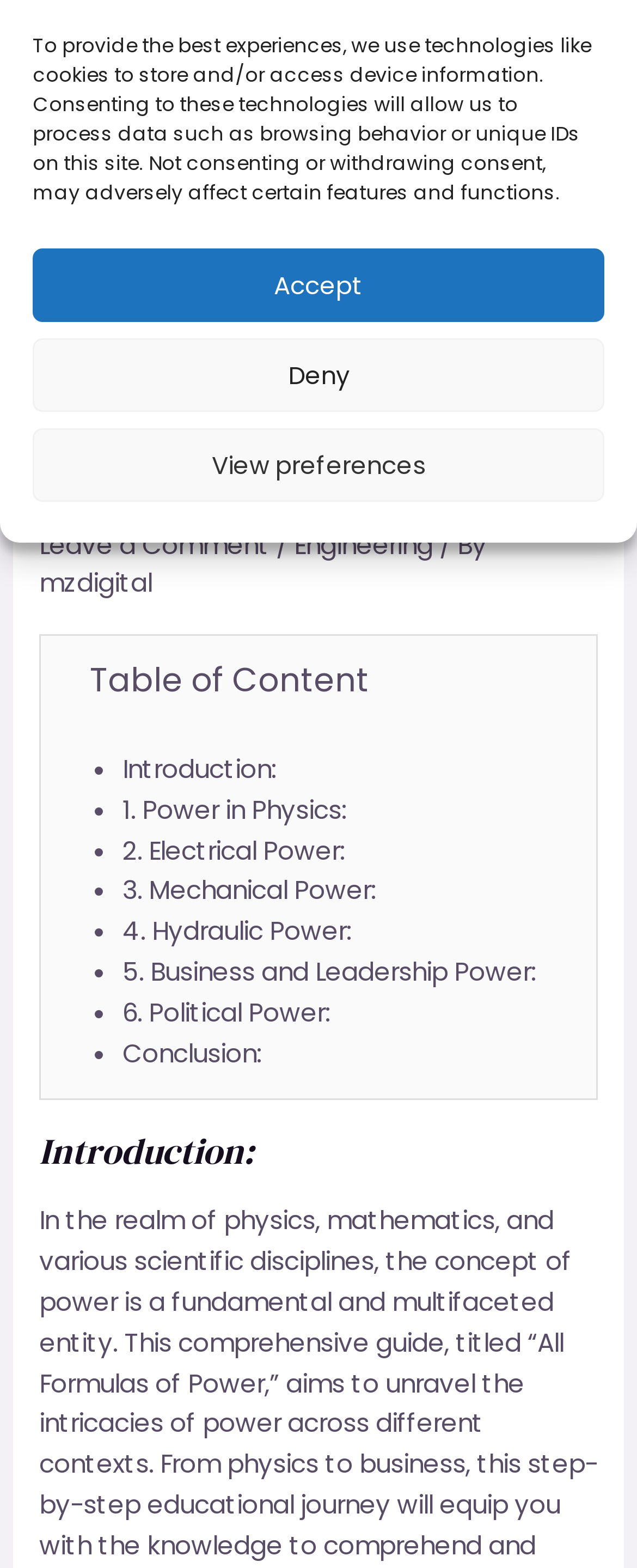From the given element description: "5. Business and Leadership Power:", find the bounding box for the UI element. Provide the coordinates as four float numbers between 0 and 1, in the order [left, top, right, bottom].

[0.192, 0.609, 0.841, 0.631]